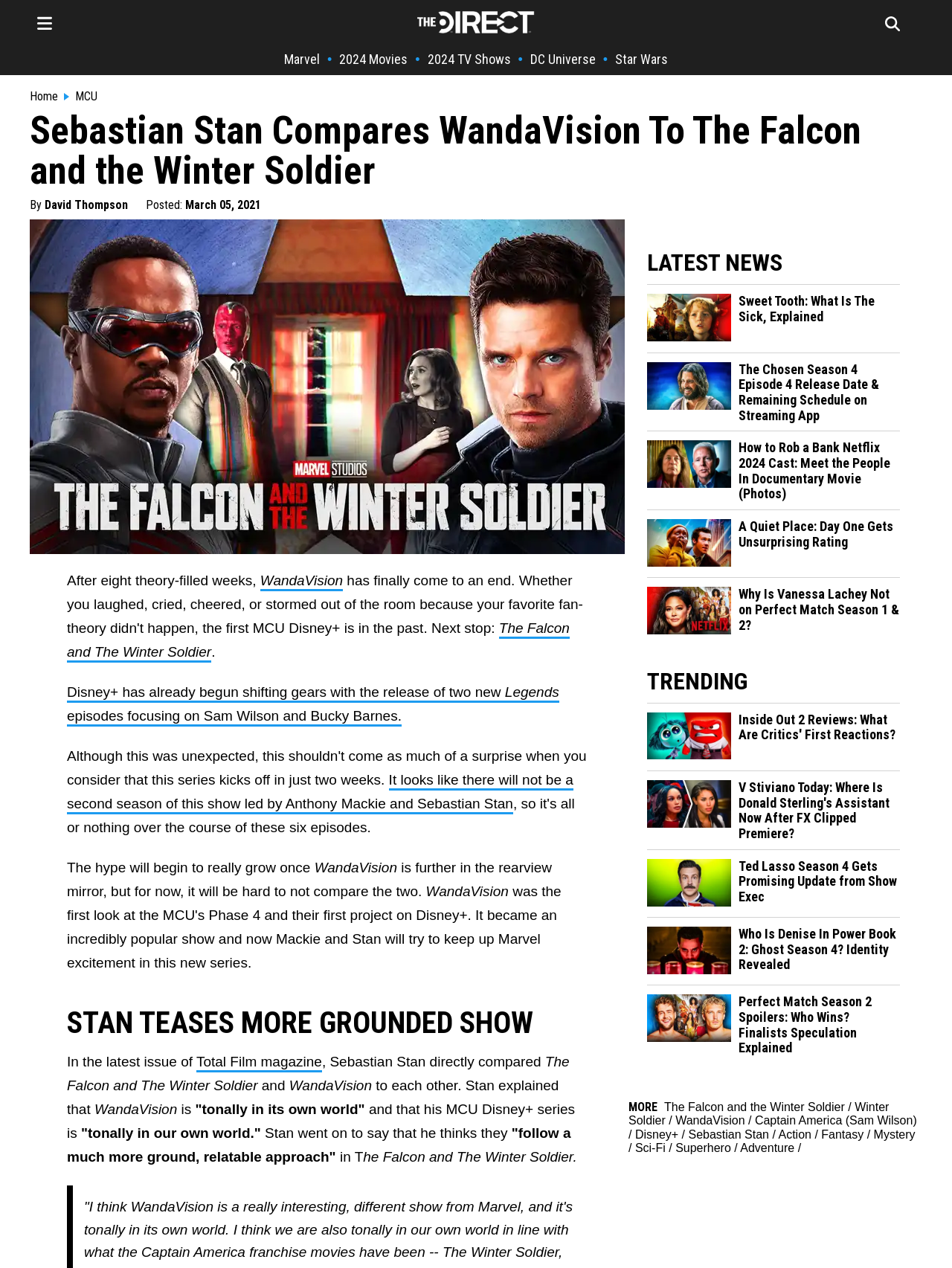Could you locate the bounding box coordinates for the section that should be clicked to accomplish this task: "Explore the trending topic about Inside Out 2 reviews".

[0.68, 0.591, 0.768, 0.601]